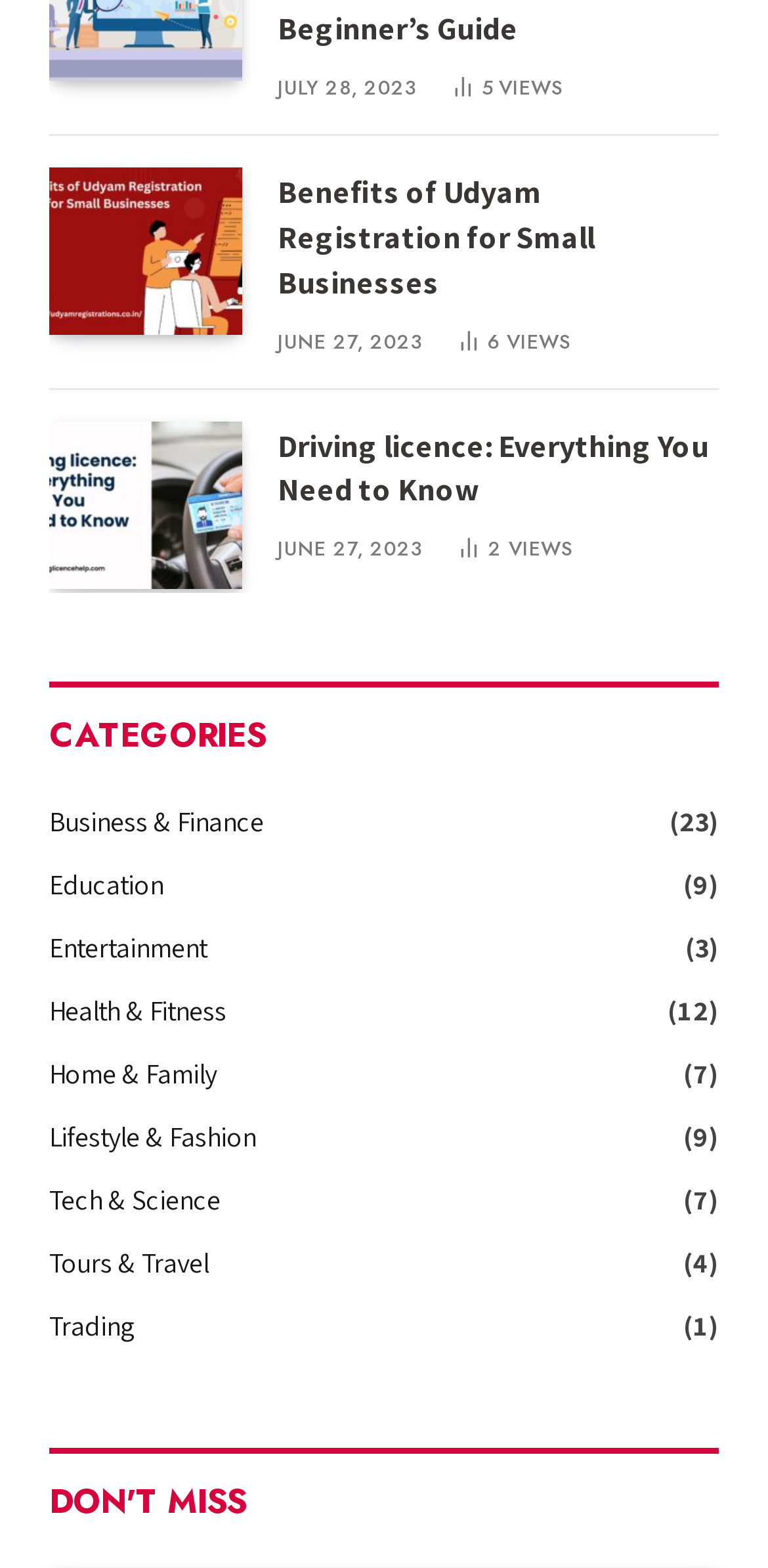Kindly determine the bounding box coordinates of the area that needs to be clicked to fulfill this instruction: "Read the article 'Driving licence: Everything You Need to Know'".

[0.362, 0.271, 0.923, 0.326]